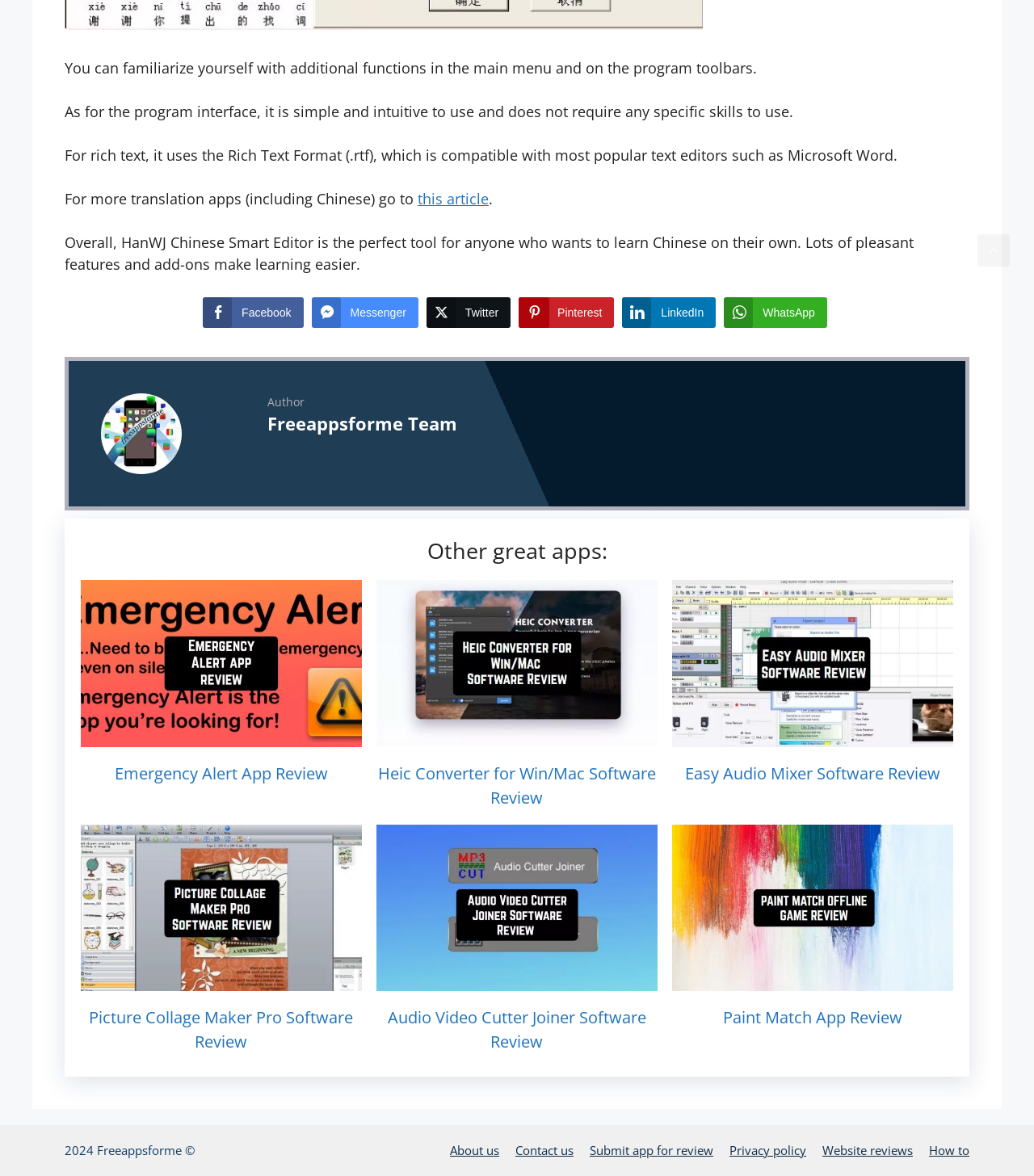Please identify the bounding box coordinates of the clickable element to fulfill the following instruction: "Share on Facebook". The coordinates should be four float numbers between 0 and 1, i.e., [left, top, right, bottom].

[0.196, 0.253, 0.293, 0.279]